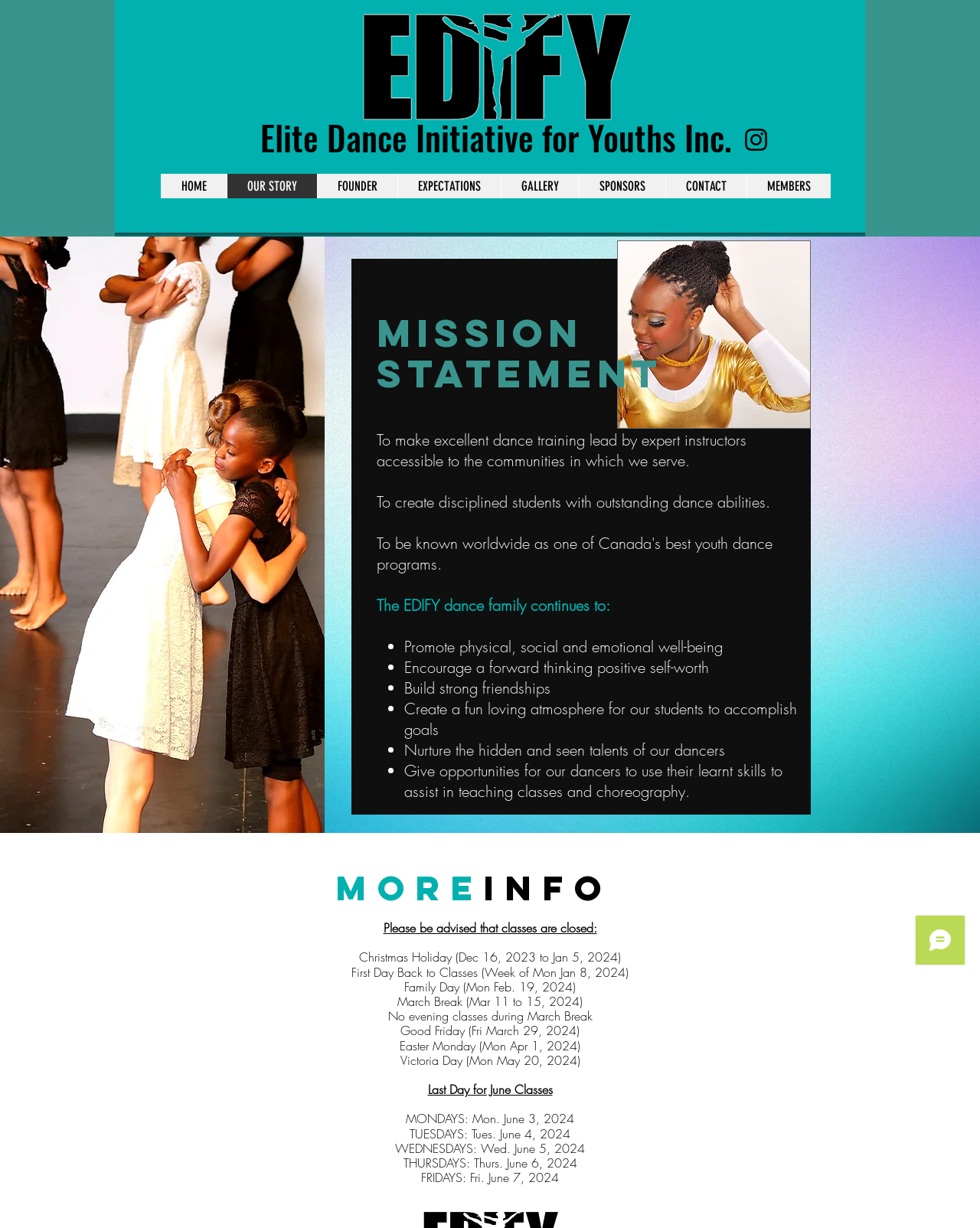Identify the bounding box coordinates of the element to click to follow this instruction: 'Check the more info section'. Ensure the coordinates are four float values between 0 and 1, provided as [left, top, right, bottom].

[0.117, 0.711, 0.85, 0.738]